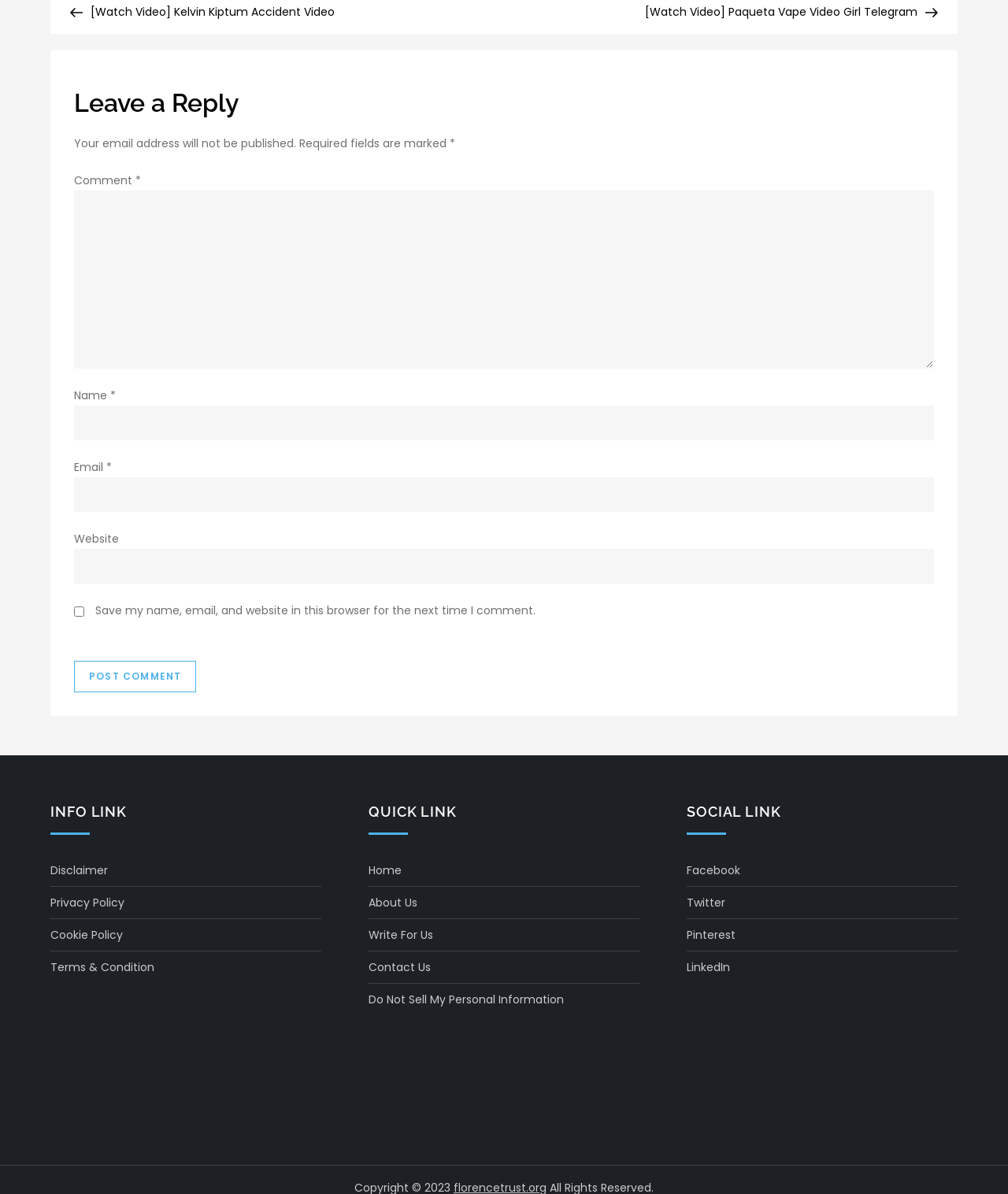Please identify the bounding box coordinates of the clickable region that I should interact with to perform the following instruction: "Click the Post Comment button". The coordinates should be expressed as four float numbers between 0 and 1, i.e., [left, top, right, bottom].

[0.073, 0.554, 0.195, 0.58]